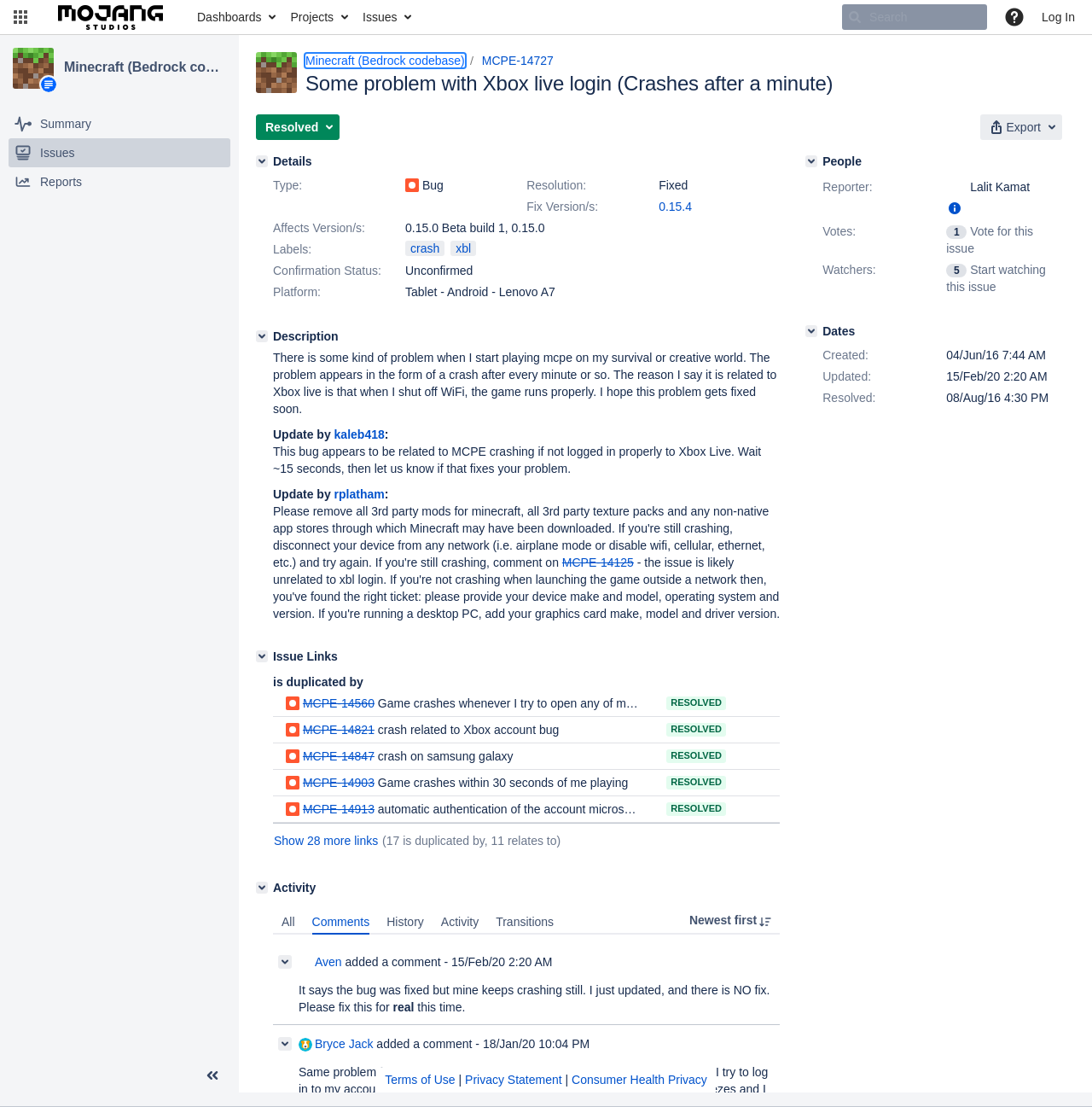Find the bounding box coordinates for the UI element whose description is: "Digital Art History Society". The coordinates should be four float numbers between 0 and 1, in the format [left, top, right, bottom].

None